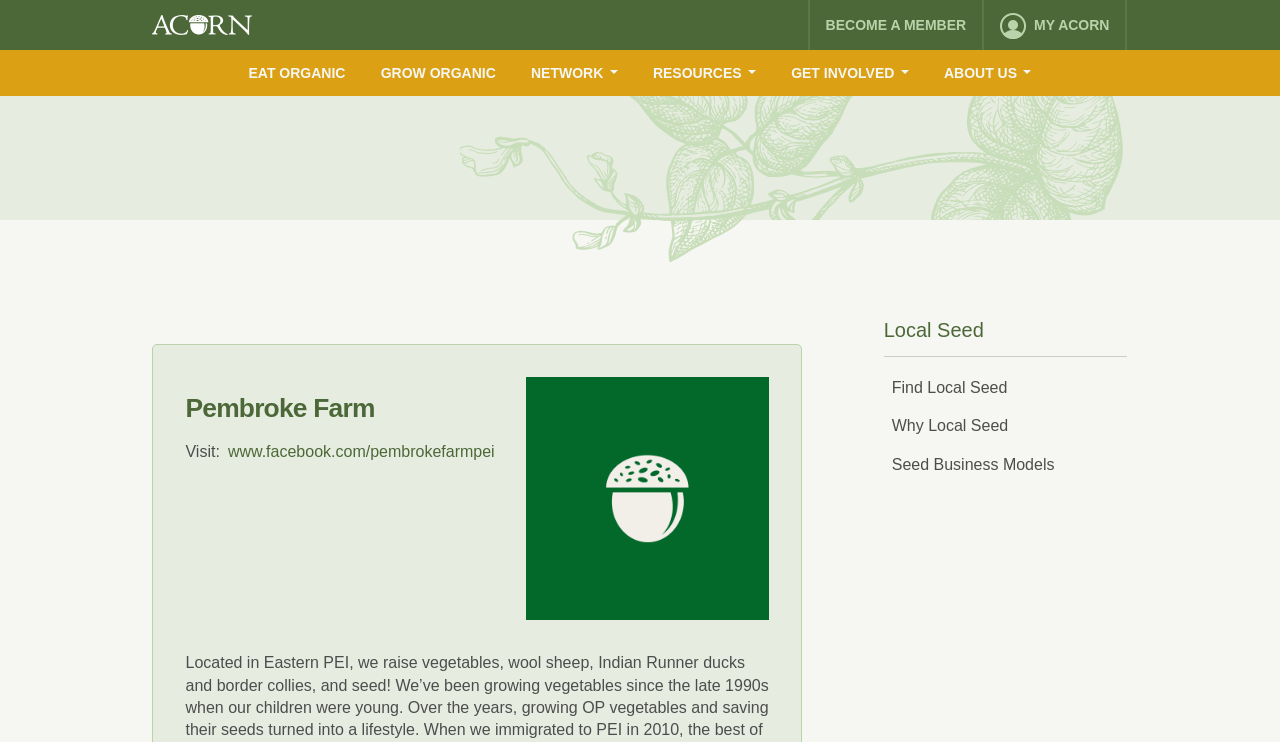Please look at the image and answer the question with a detailed explanation: What is the purpose of the 'Become a Member' link?

The 'Become a Member' link is located at the top right corner of the webpage, which suggests that its purpose is to allow users to become a member of ACORN.